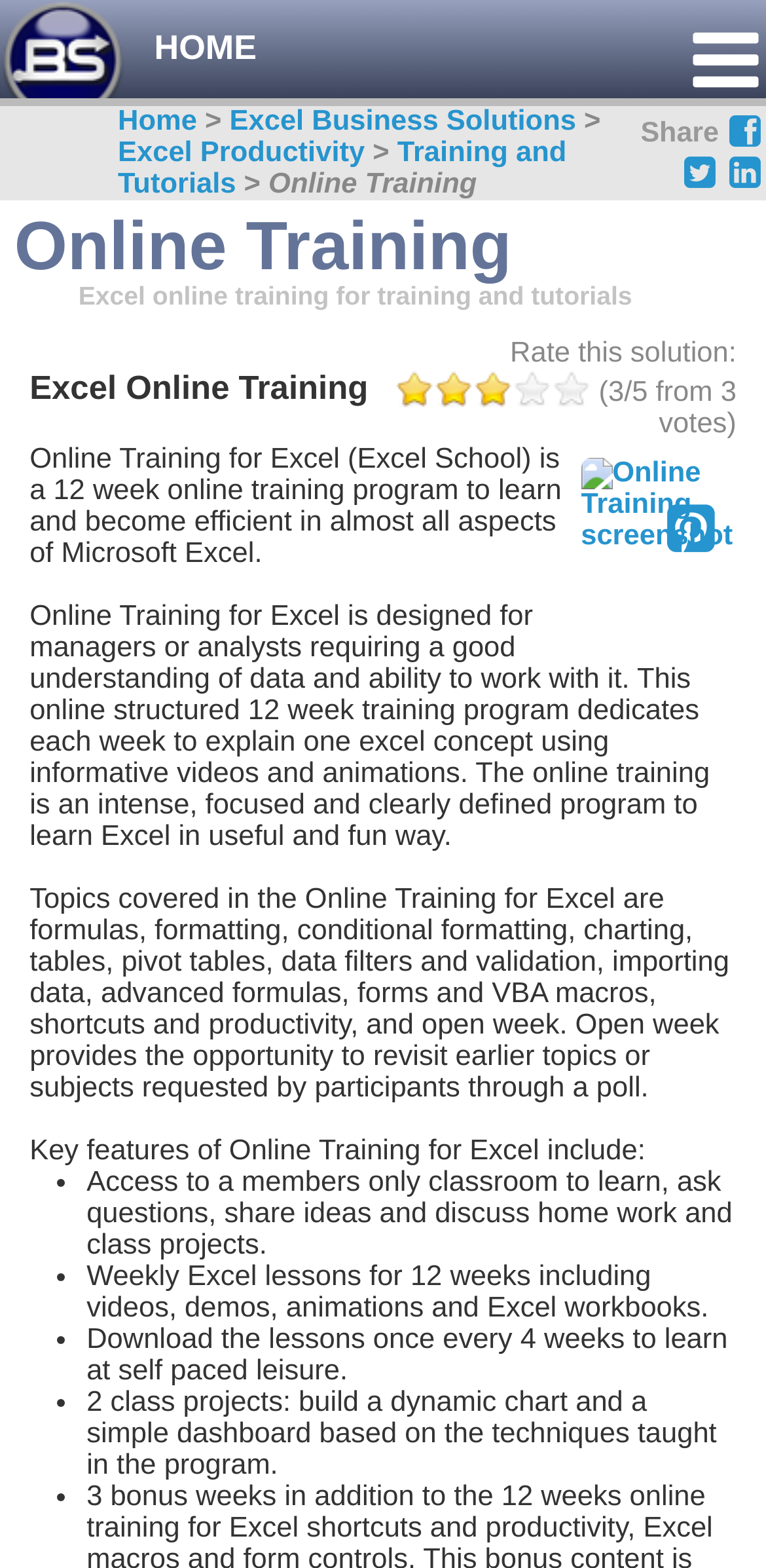Find the bounding box coordinates of the element to click in order to complete the given instruction: "view work."

None